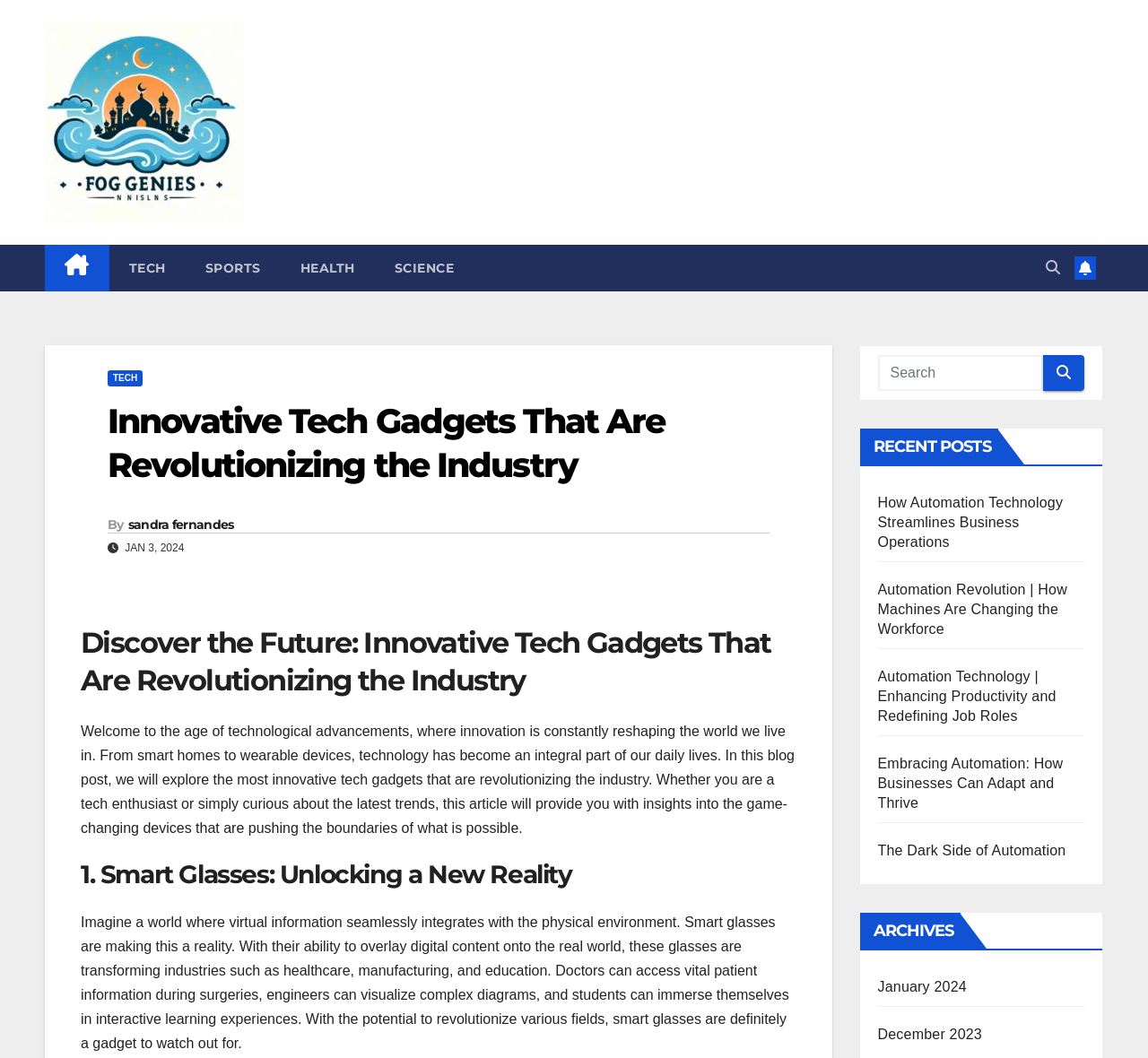Using the format (top-left x, top-left y, bottom-right x, bottom-right y), provide the bounding box coordinates for the described UI element. All values should be floating point numbers between 0 and 1: Privacy Policy

None